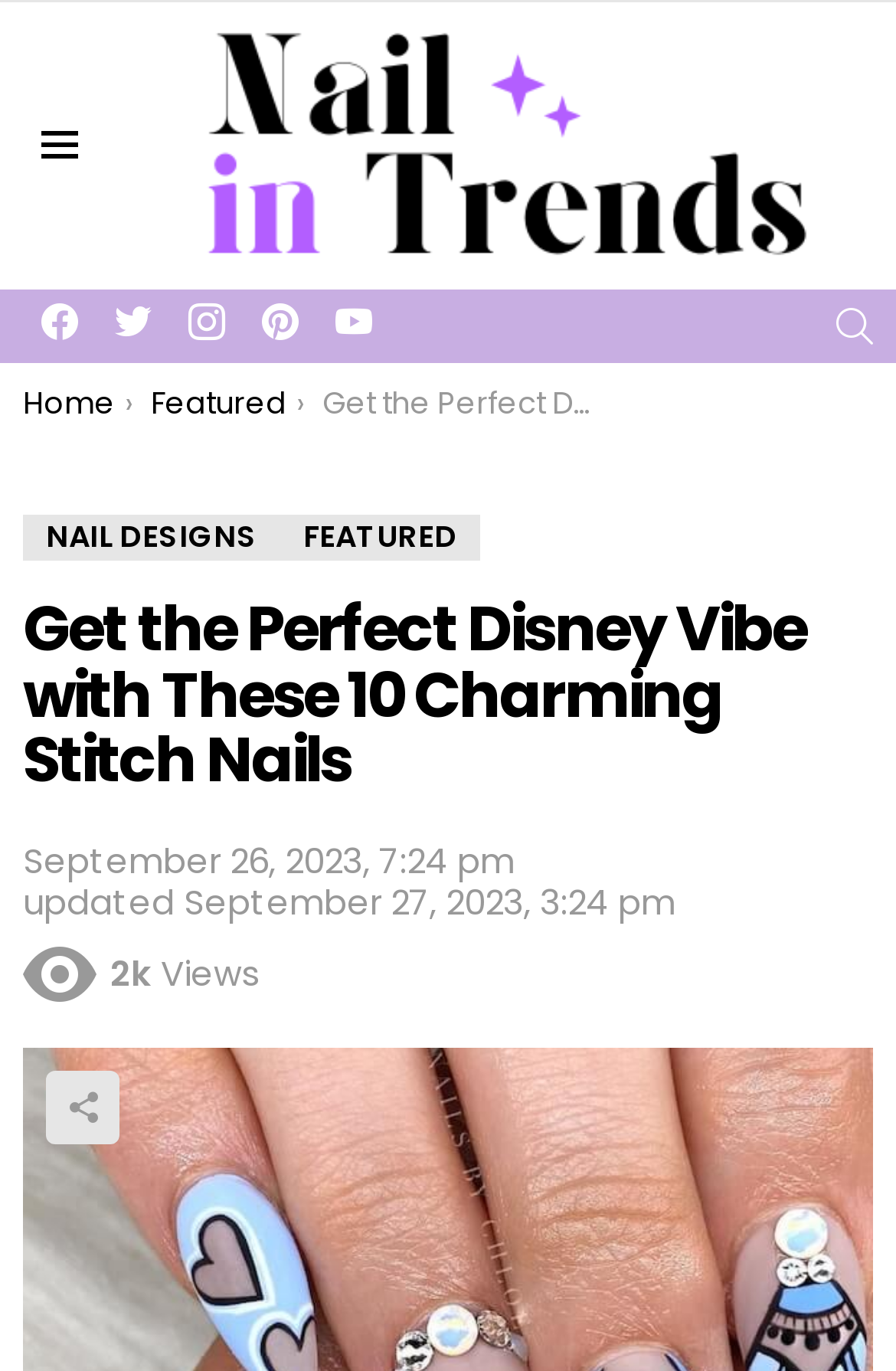What social media platforms are available for sharing?
Using the information from the image, give a concise answer in one word or a short phrase.

facebook, twitter, instagram, pinterest, youtube